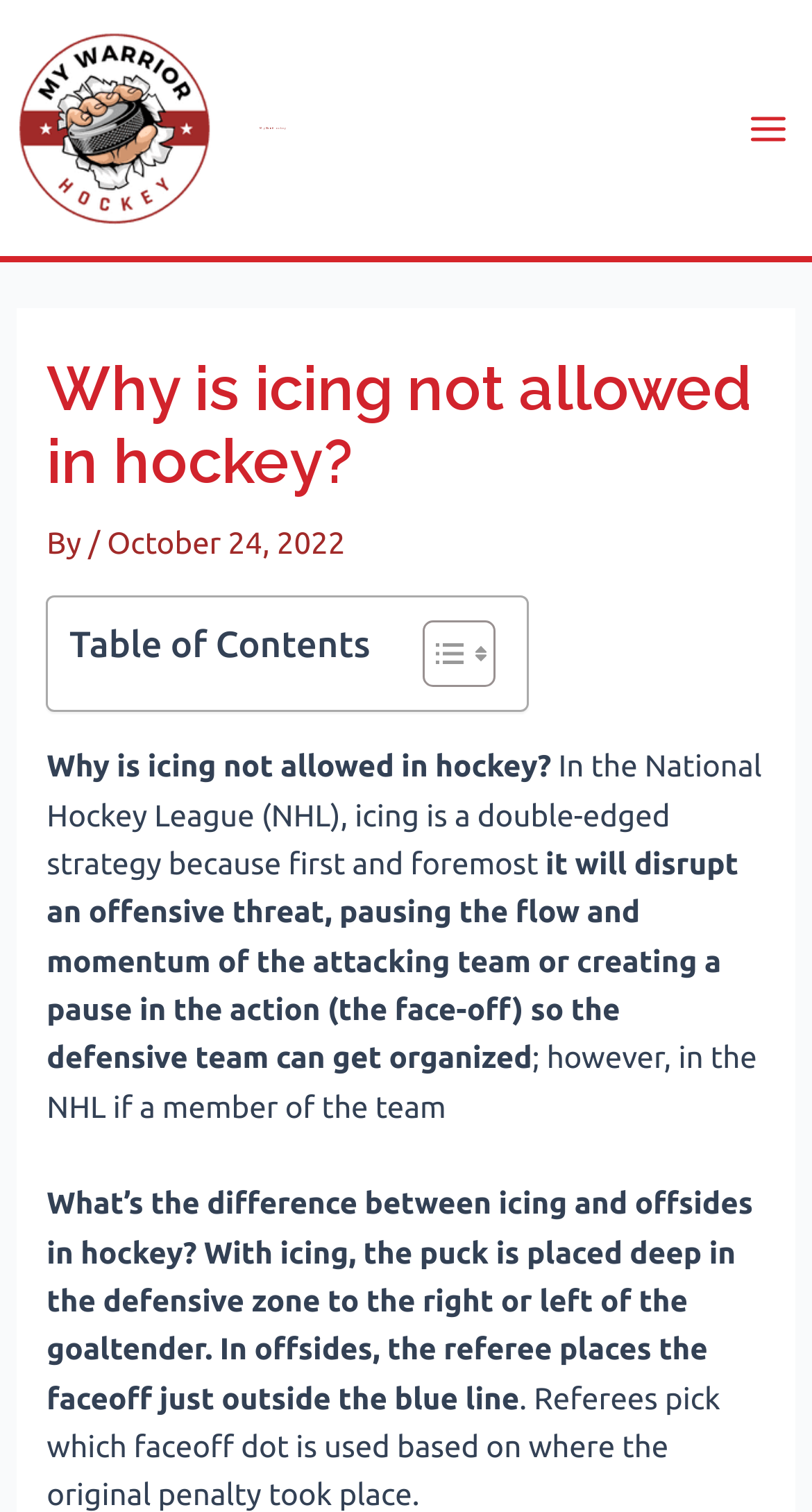What is the difference between icing and offsides in hockey?
Please provide a comprehensive answer based on the details in the screenshot.

The article explains that the main difference between icing and offsides in hockey is the placement of the puck. In icing, the puck is placed deep in the defensive zone to the right or left of the goaltender, whereas in offsides, the referee places the faceoff just outside the blue line.